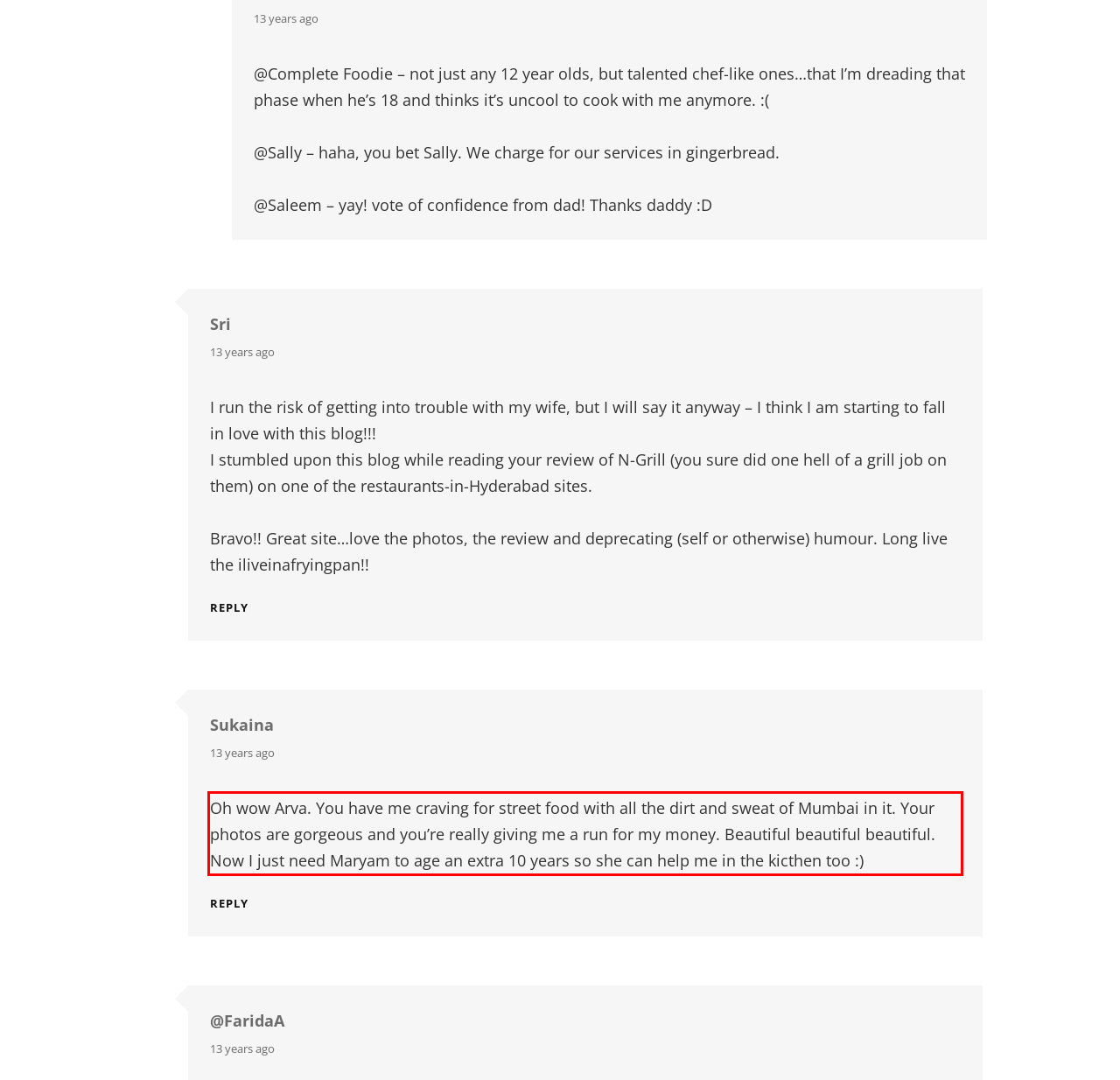You are given a screenshot showing a webpage with a red bounding box. Perform OCR to capture the text within the red bounding box.

Oh wow Arva. You have me craving for street food with all the dirt and sweat of Mumbai in it. Your photos are gorgeous and you’re really giving me a run for my money. Beautiful beautiful beautiful. Now I just need Maryam to age an extra 10 years so she can help me in the kicthen too :)